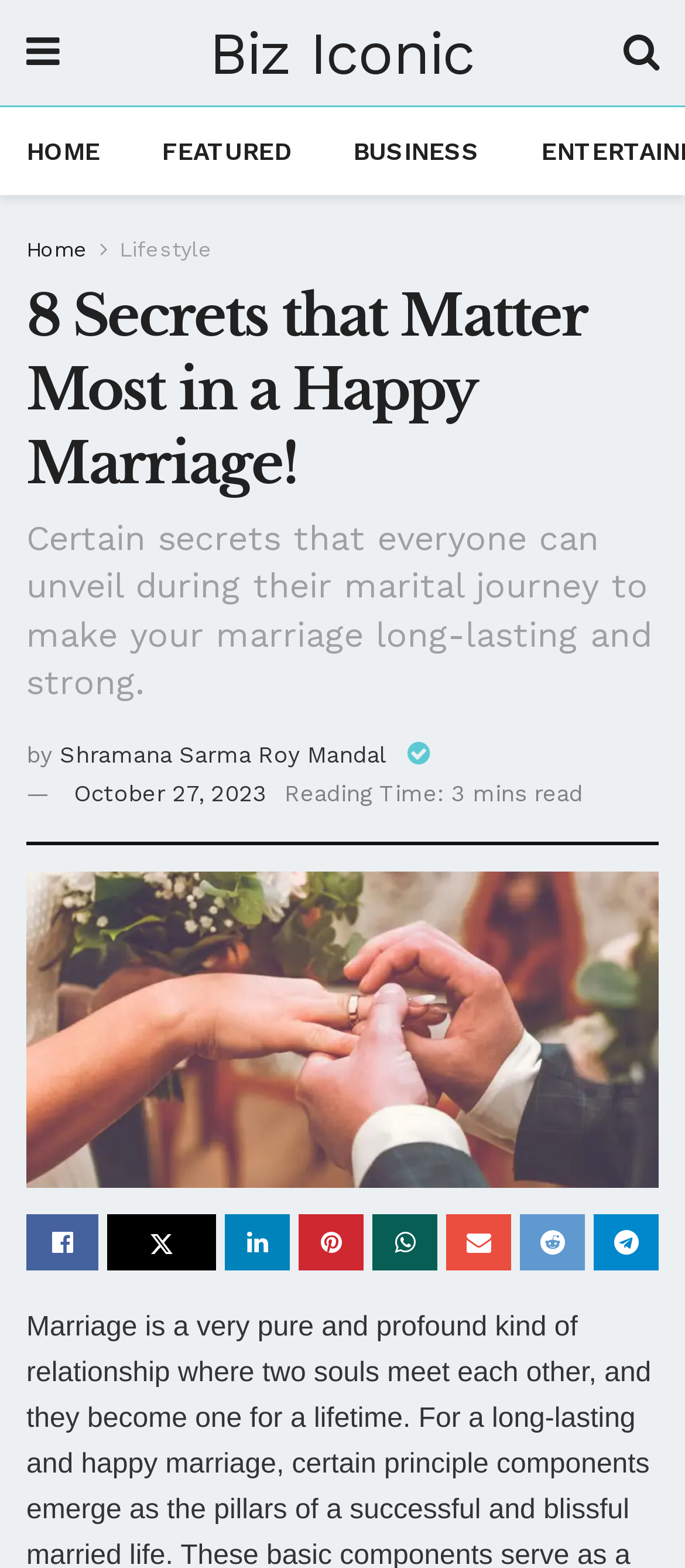What is the author of the article?
Give a detailed and exhaustive answer to the question.

The author of the article can be found by looking at the text next to the 'by' keyword, which is 'Shramana Sarma Roy Mandal'.